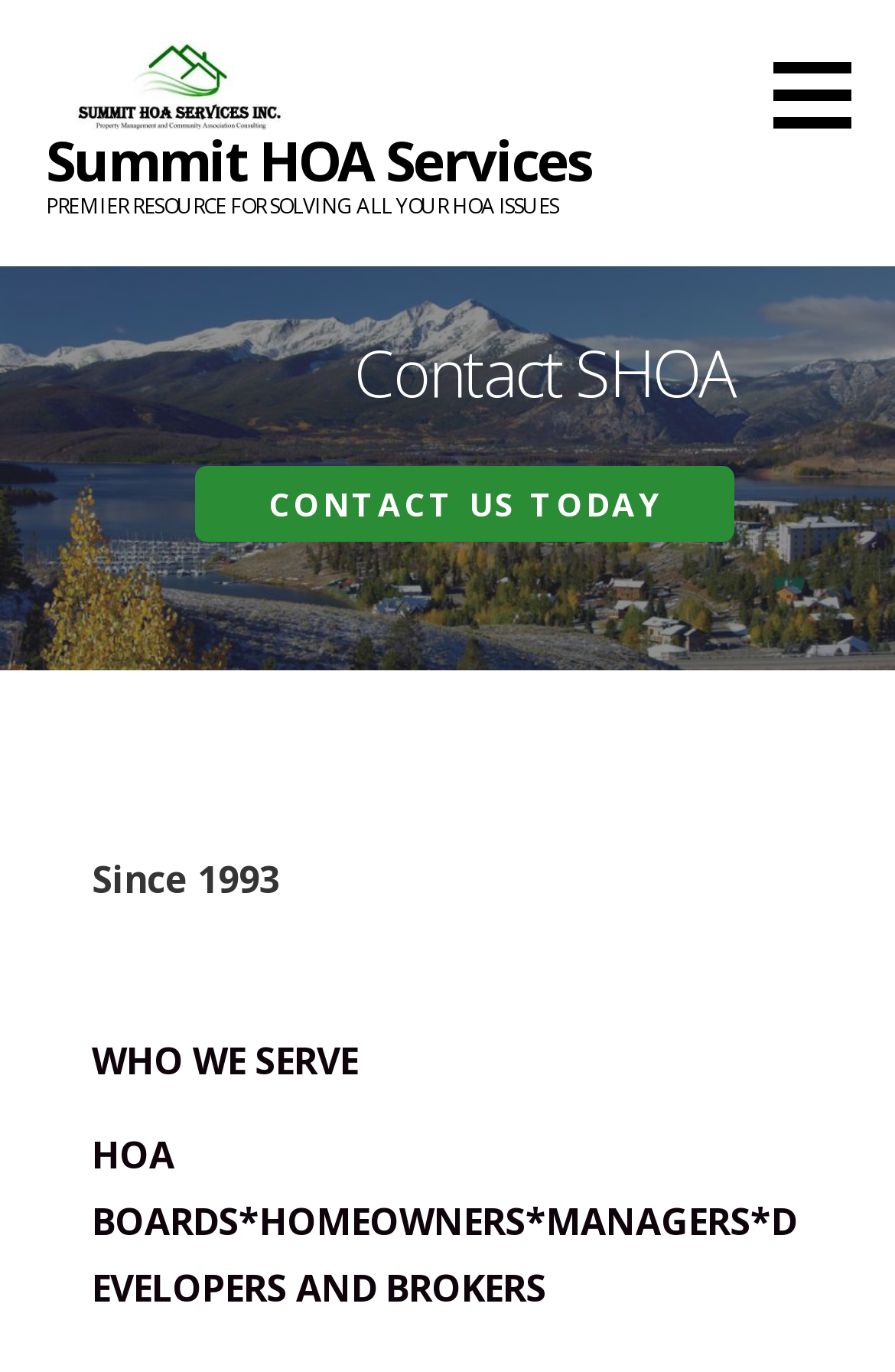Explain the webpage's layout and main content in detail.

The webpage is about Summit HOA Services, a premier resource for solving all HOA issues. At the top left of the page, there is a link and an image with the same name, "Summit HOA Services". Below them, there is a heading with the same name, followed by a static text "PREMIER RESOURCE FOR SOLVING ALL YOUR HOA ISSUES".

To the right of the top section, there is a complementary section that takes up most of the page. Within this section, there is a heading "Contact SHOA" at the top, followed by a link "CONTACT US TODAY" below it. 

Further down the page, there are three sections. The first section has a heading "Since 1993". The second section has a heading "WHO WE SERVE". The third section has a link "HOA BOARDS*HOMEOWNERS*MANAGERS*DEVELOPERS AND BROKERS", which lists the types of clients served by Summit HOA Services.